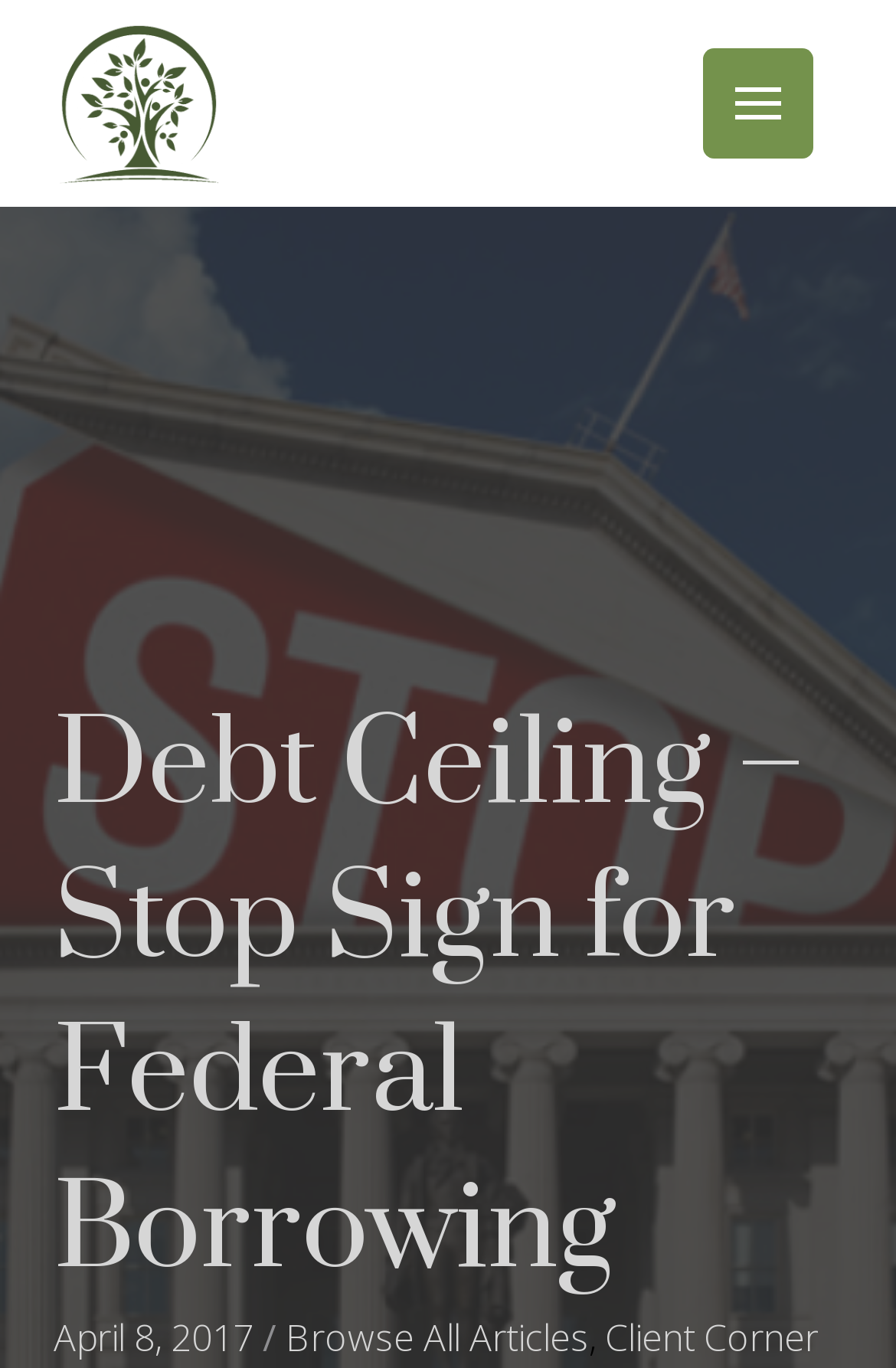Using the elements shown in the image, answer the question comprehensively: What is the date mentioned on the webpage?

I found the date by examining the StaticText element with the text 'April 8, 2017' which is located below the main heading.